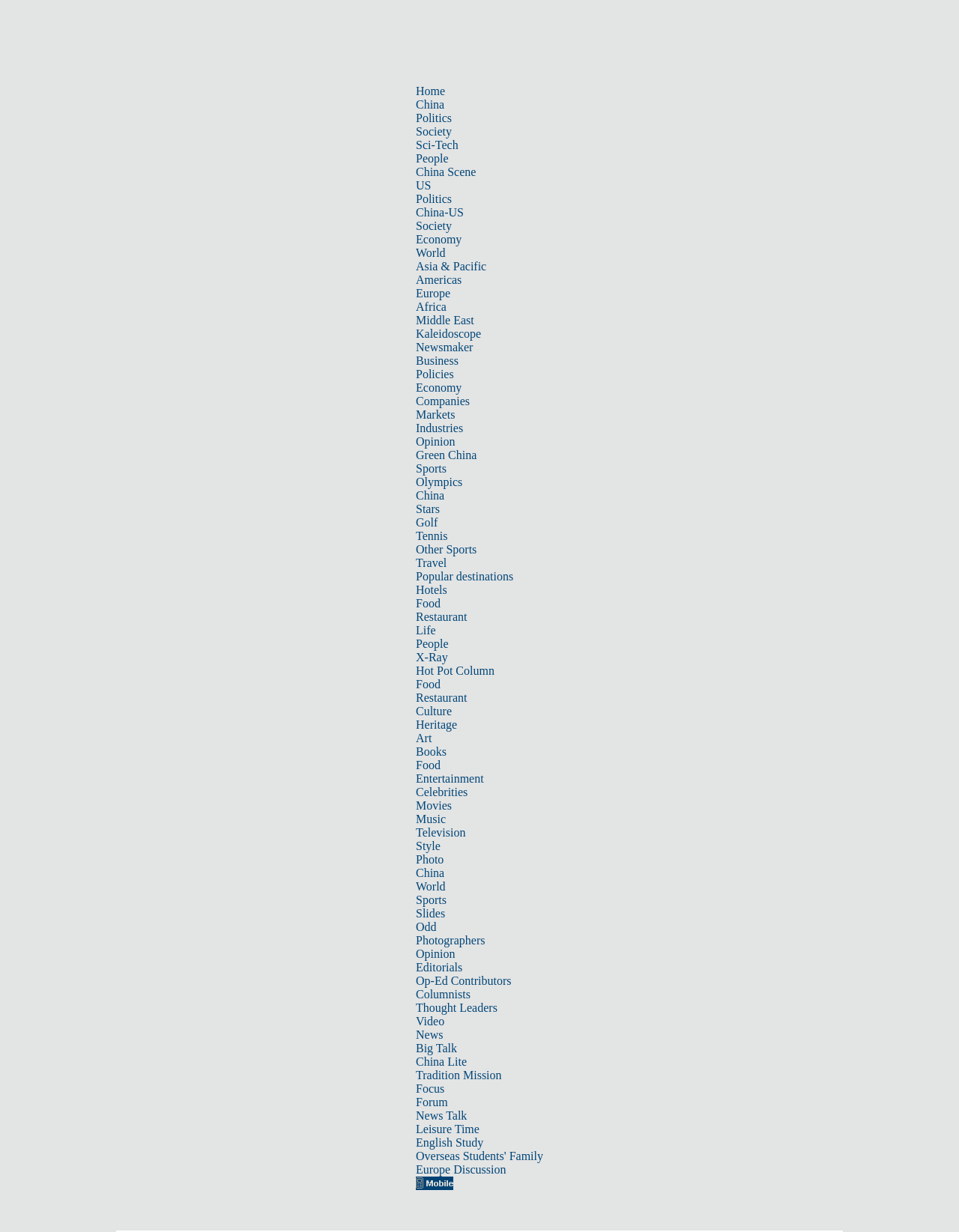How many subcategories are listed under the 'Sports' category?
Using the image as a reference, give a one-word or short phrase answer.

5